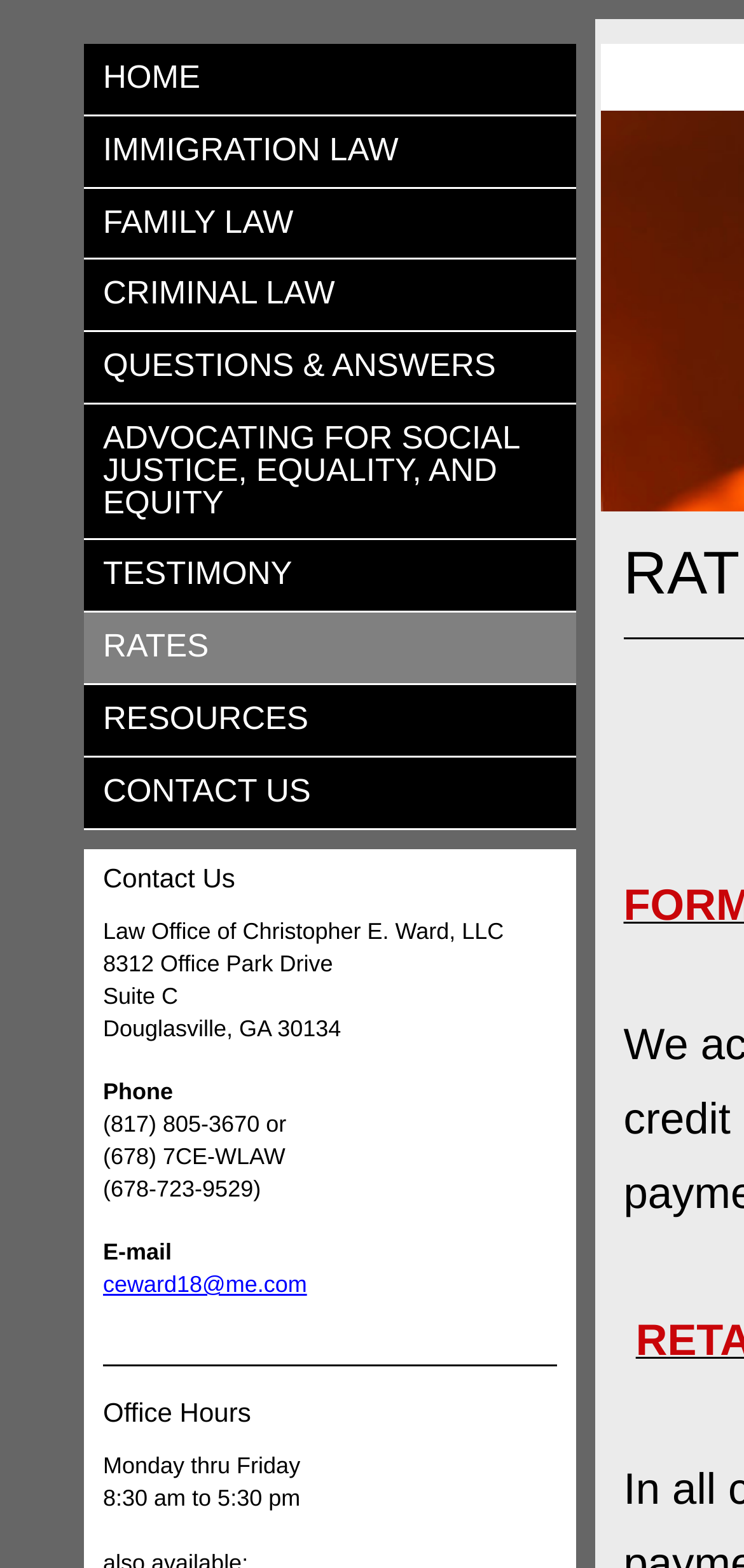What are the office hours of the law office?
Refer to the image and respond with a one-word or short-phrase answer.

Monday thru Friday, 8:30 am to 5:30 pm